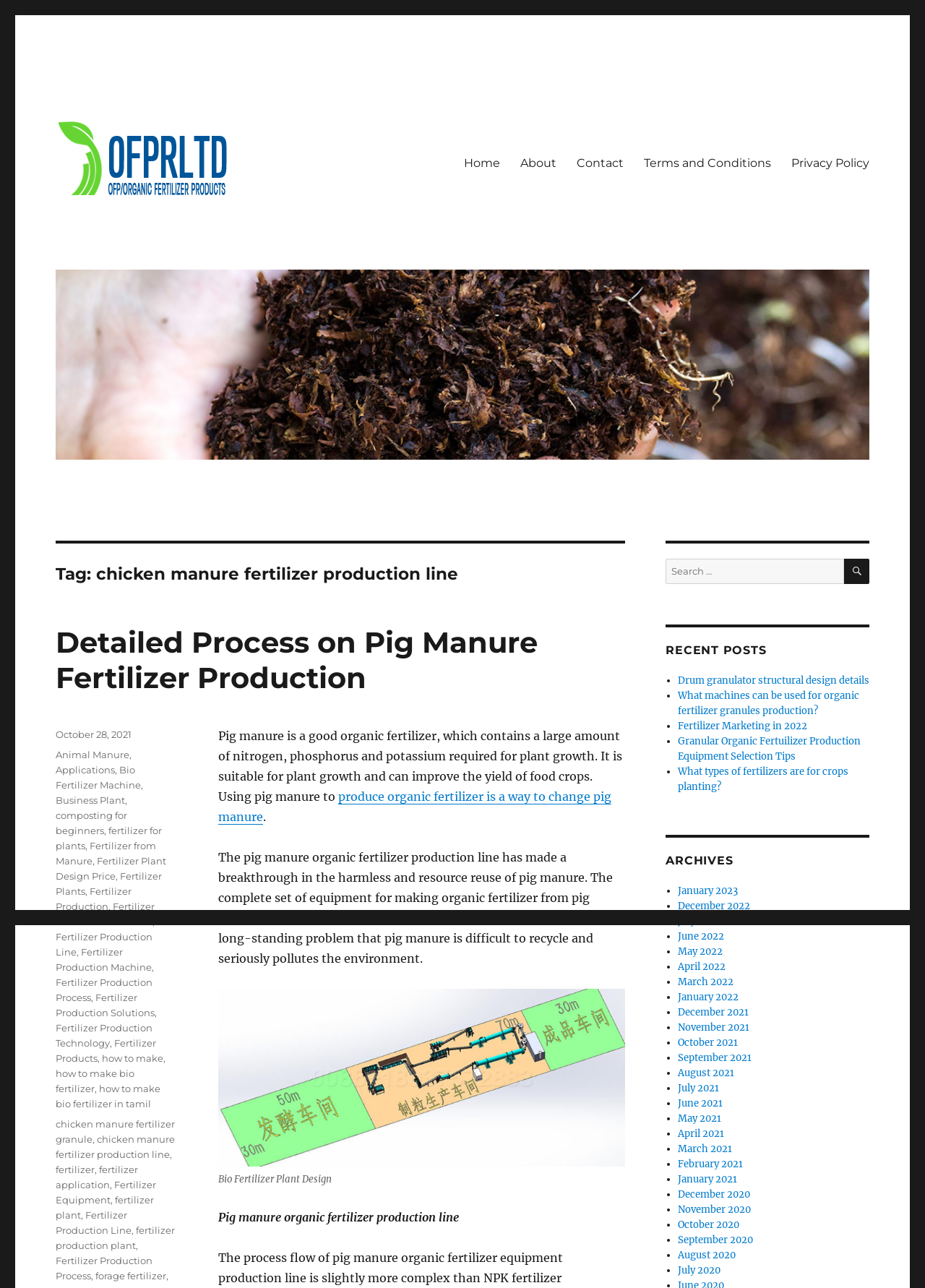Please specify the bounding box coordinates in the format (top-left x, top-left y, bottom-right x, bottom-right y), with values ranging from 0 to 1. Identify the bounding box for the UI component described as follows: September 2021

[0.733, 0.816, 0.812, 0.826]